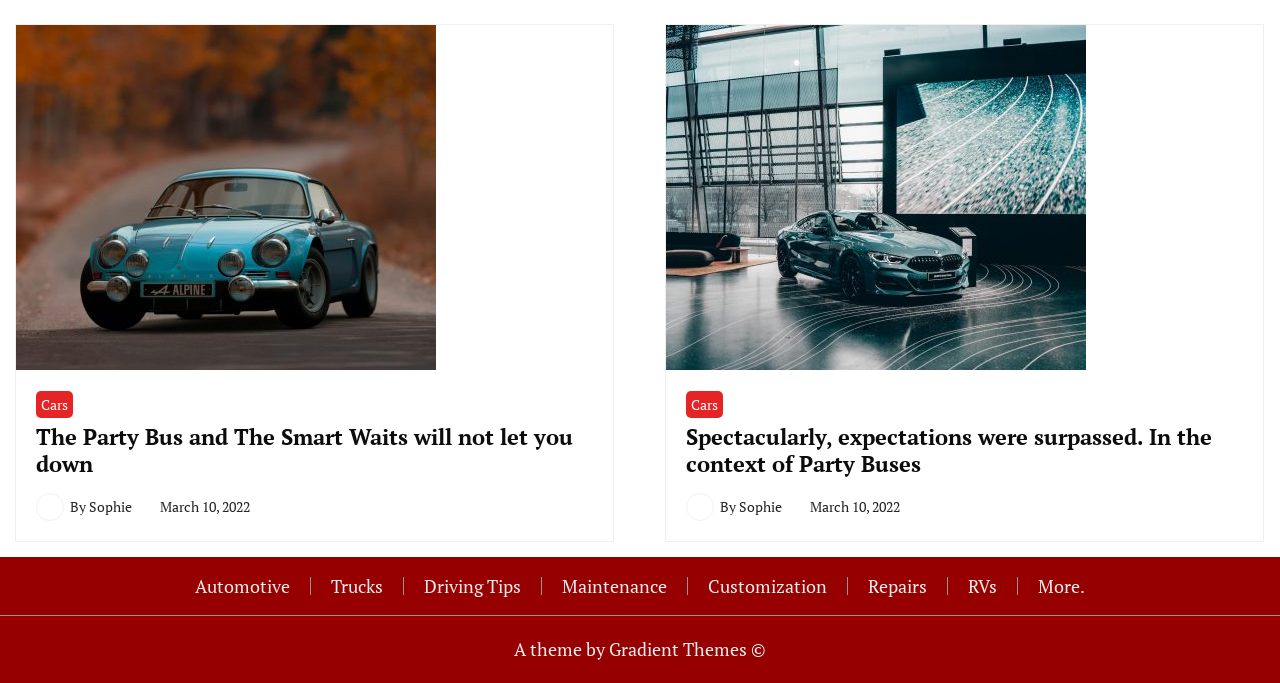What is the theme of the links at the bottom of the page?
Based on the content of the image, thoroughly explain and answer the question.

The links at the bottom of the page include 'Automotive', 'Trucks', 'Driving Tips', and others, which suggests that the theme of these links is related to automotive or vehicles.